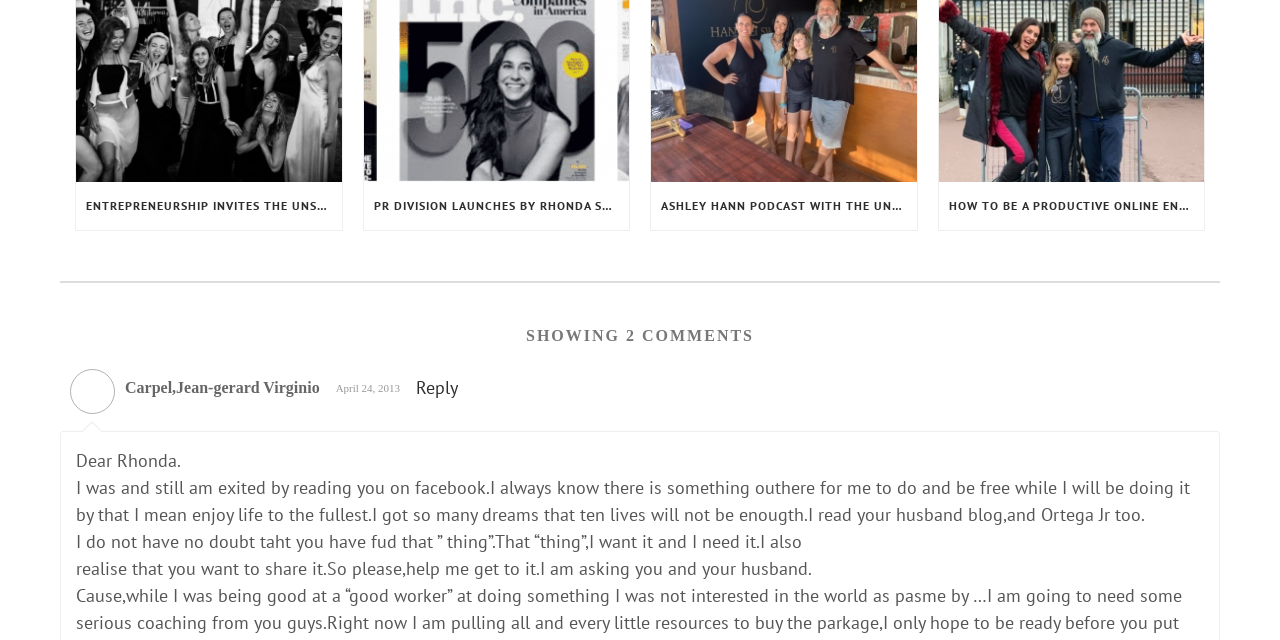Who is the author of the first comment?
Refer to the image and provide a thorough answer to the question.

The StaticText element with the text 'Carpel,Jean-gerard Virginio' is located above the comment text, suggesting that Carpel, Jean-gerard Virginio is the author of the first comment.